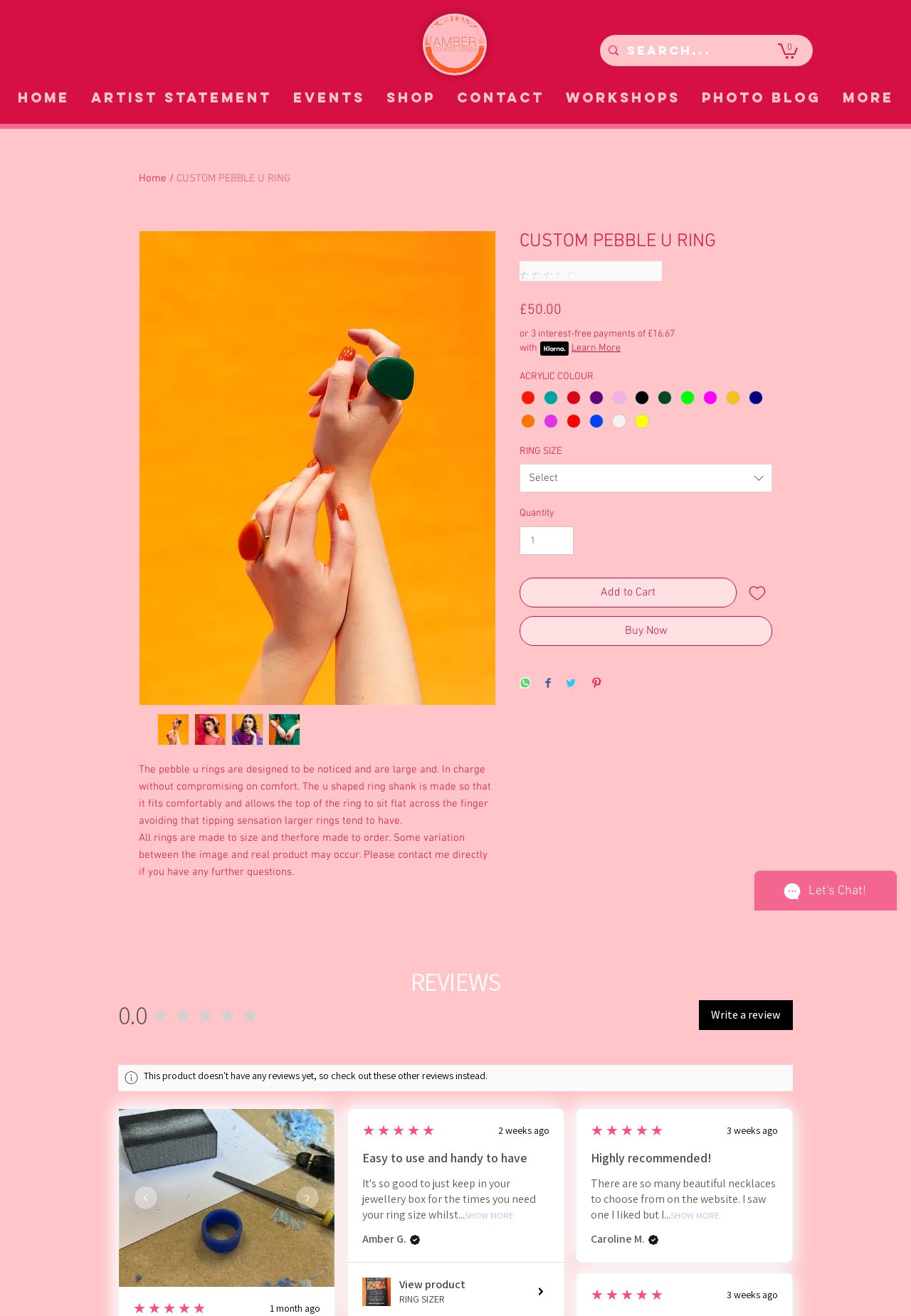Please reply to the following question using a single word or phrase: 
What is the purpose of the radio buttons under ACRYLIC COLOUR?

Selecting the colour